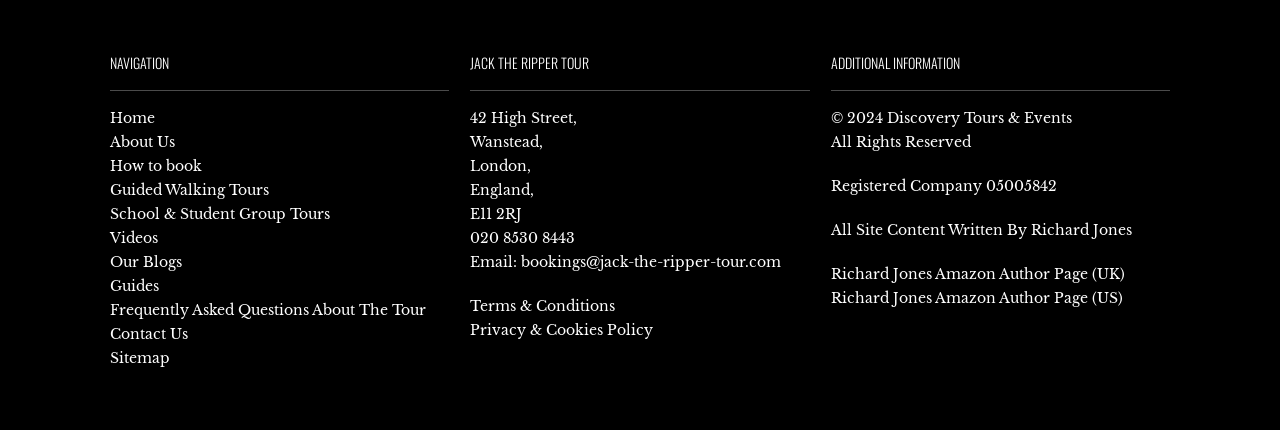Using the description: "Privacy & Cookies Policy", determine the UI element's bounding box coordinates. Ensure the coordinates are in the format of four float numbers between 0 and 1, i.e., [left, top, right, bottom].

[0.367, 0.747, 0.51, 0.789]